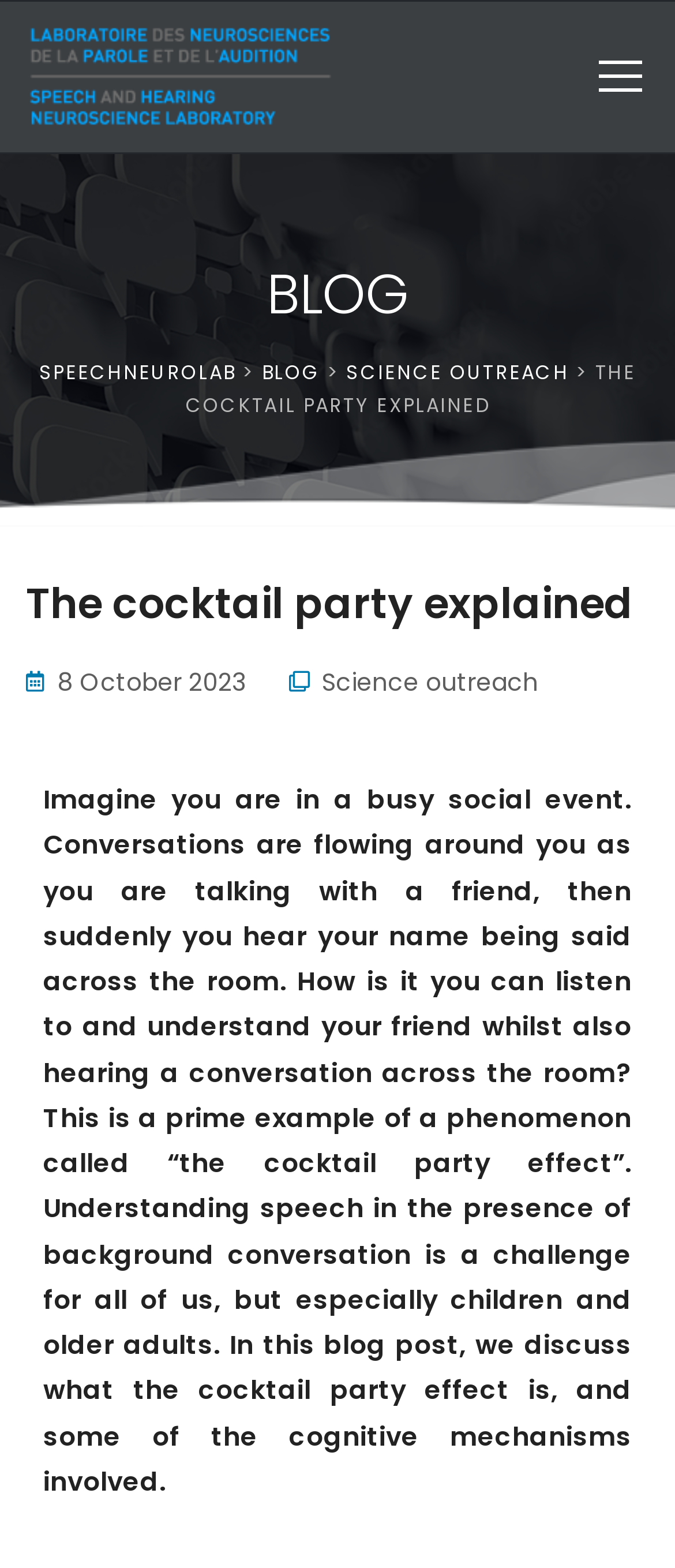What is the name of the blog?
Please give a detailed and thorough answer to the question, covering all relevant points.

The name of the blog can be found in the top-left corner of the webpage, where it says 'Speechneurolab' in a link format.